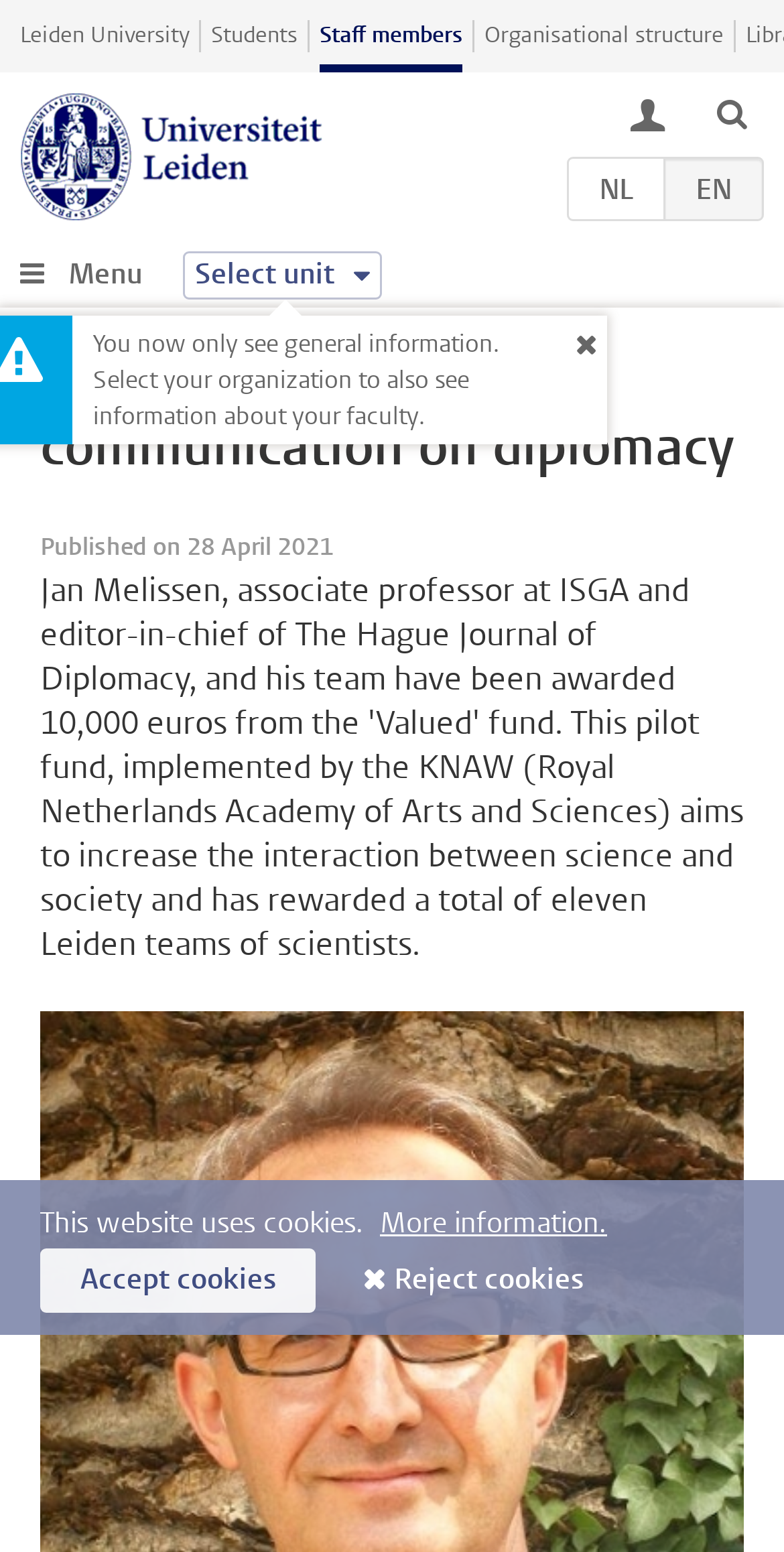How many language options are available?
Using the image, respond with a single word or phrase.

2